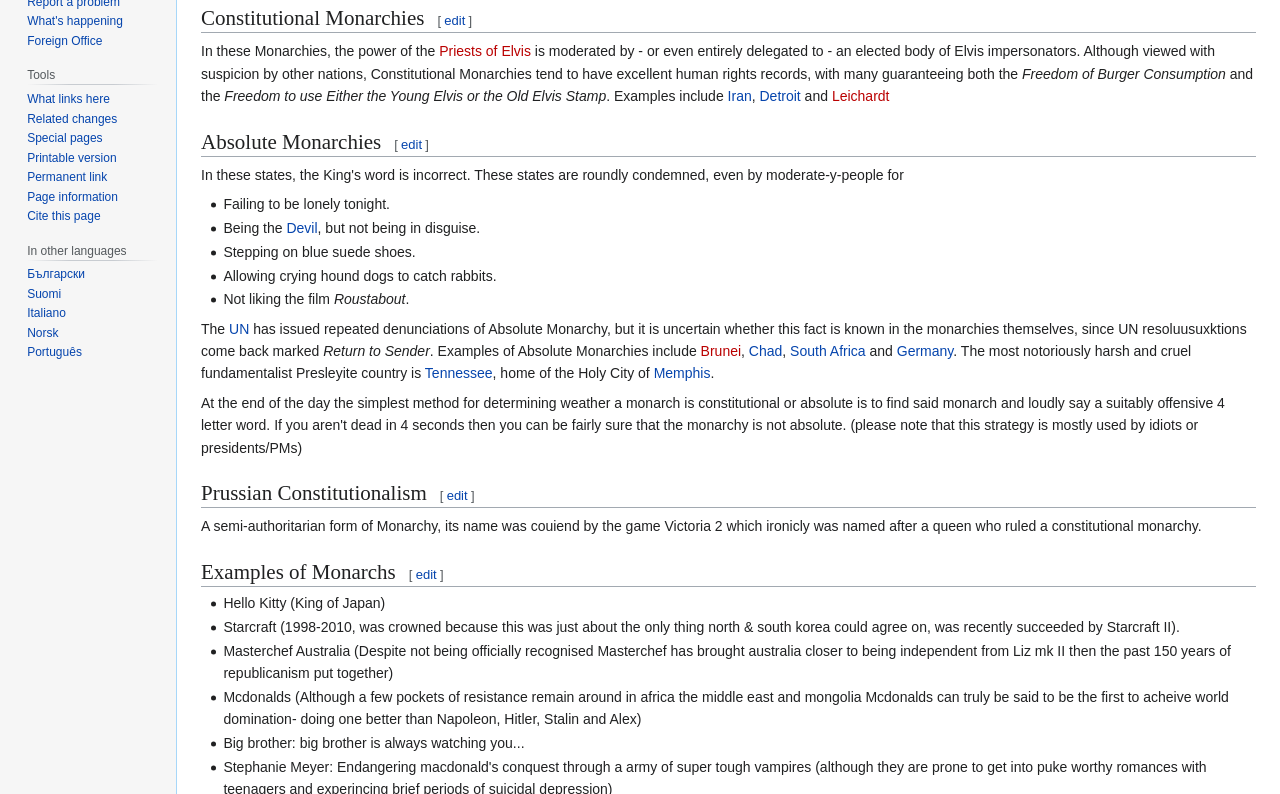Bounding box coordinates are given in the format (top-left x, top-left y, bottom-right x, bottom-right y). All values should be floating point numbers between 0 and 1. Provide the bounding box coordinate for the UI element described as: Germany

[0.701, 0.432, 0.745, 0.452]